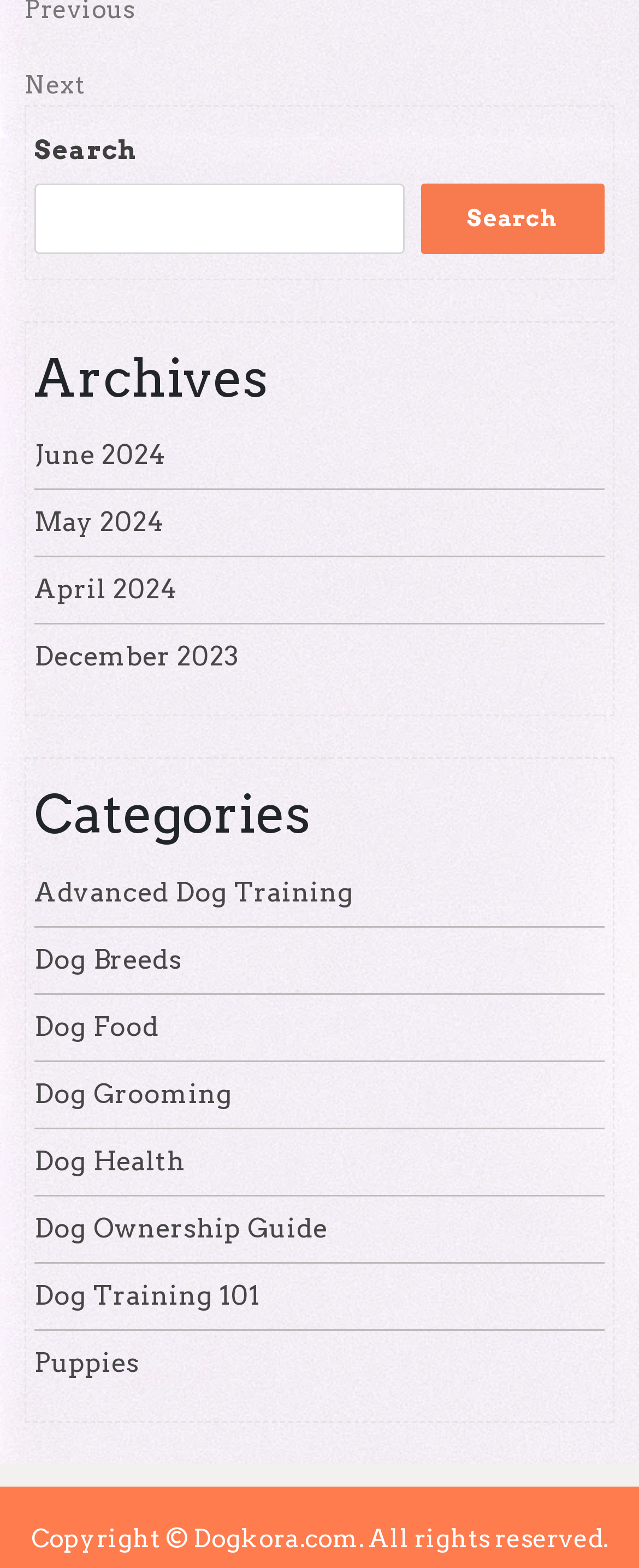Determine the bounding box coordinates of the clickable region to carry out the instruction: "Go to next post".

[0.038, 0.043, 0.962, 0.067]